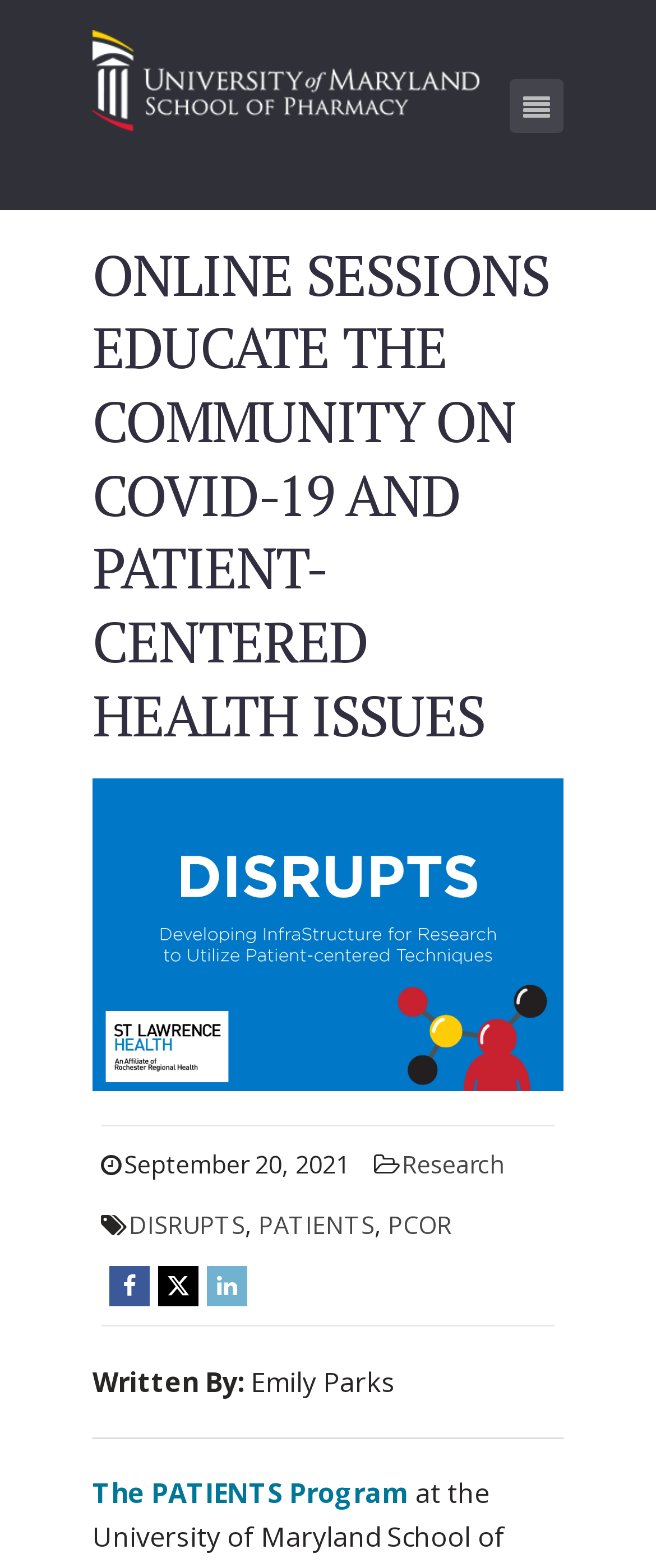Please provide a brief answer to the following inquiry using a single word or phrase:
How many social media links are there?

3